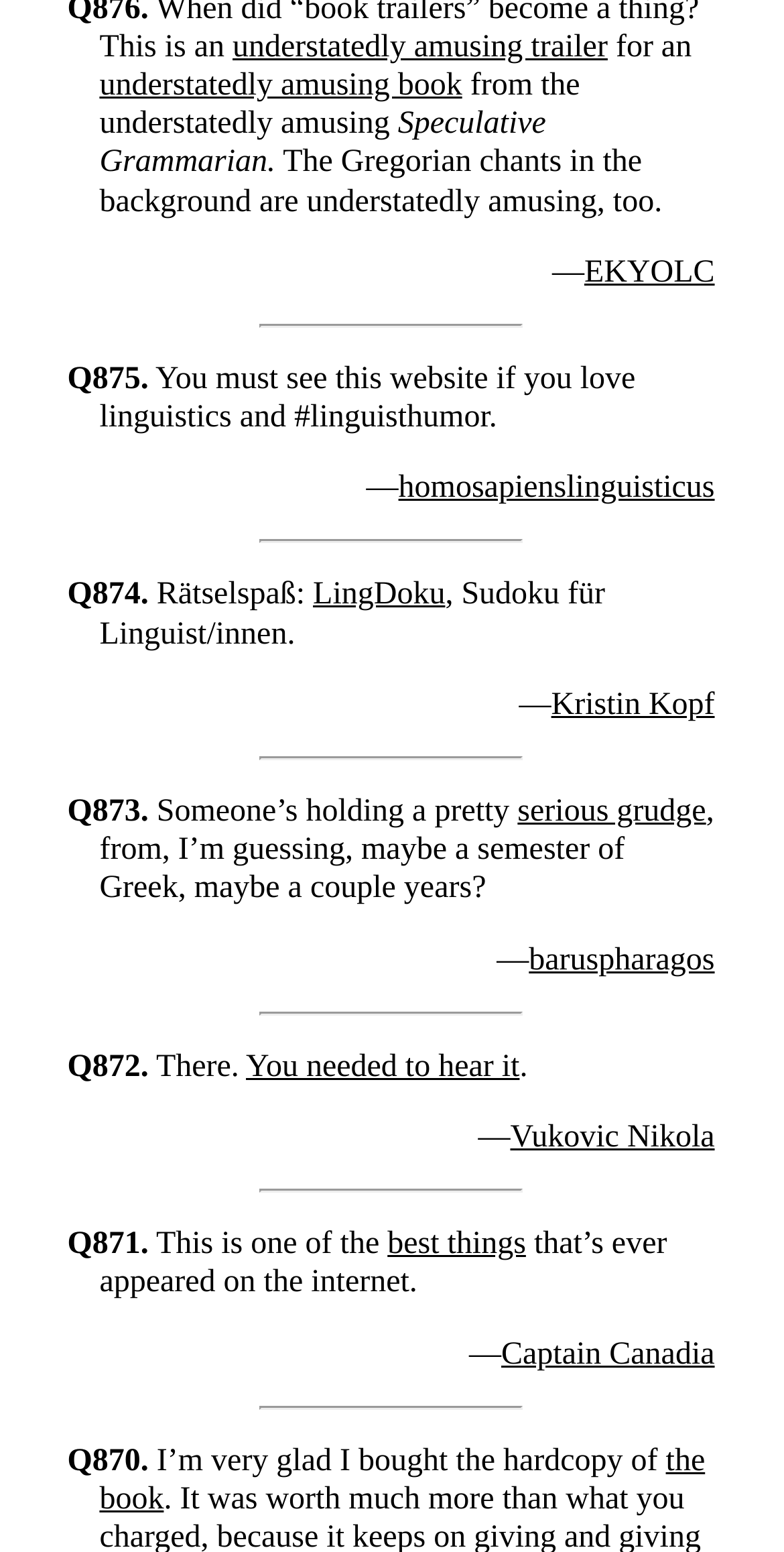Please find the bounding box coordinates of the element that must be clicked to perform the given instruction: "Check out the link 'Kristin Kopf'". The coordinates should be four float numbers from 0 to 1, i.e., [left, top, right, bottom].

[0.703, 0.443, 0.912, 0.465]